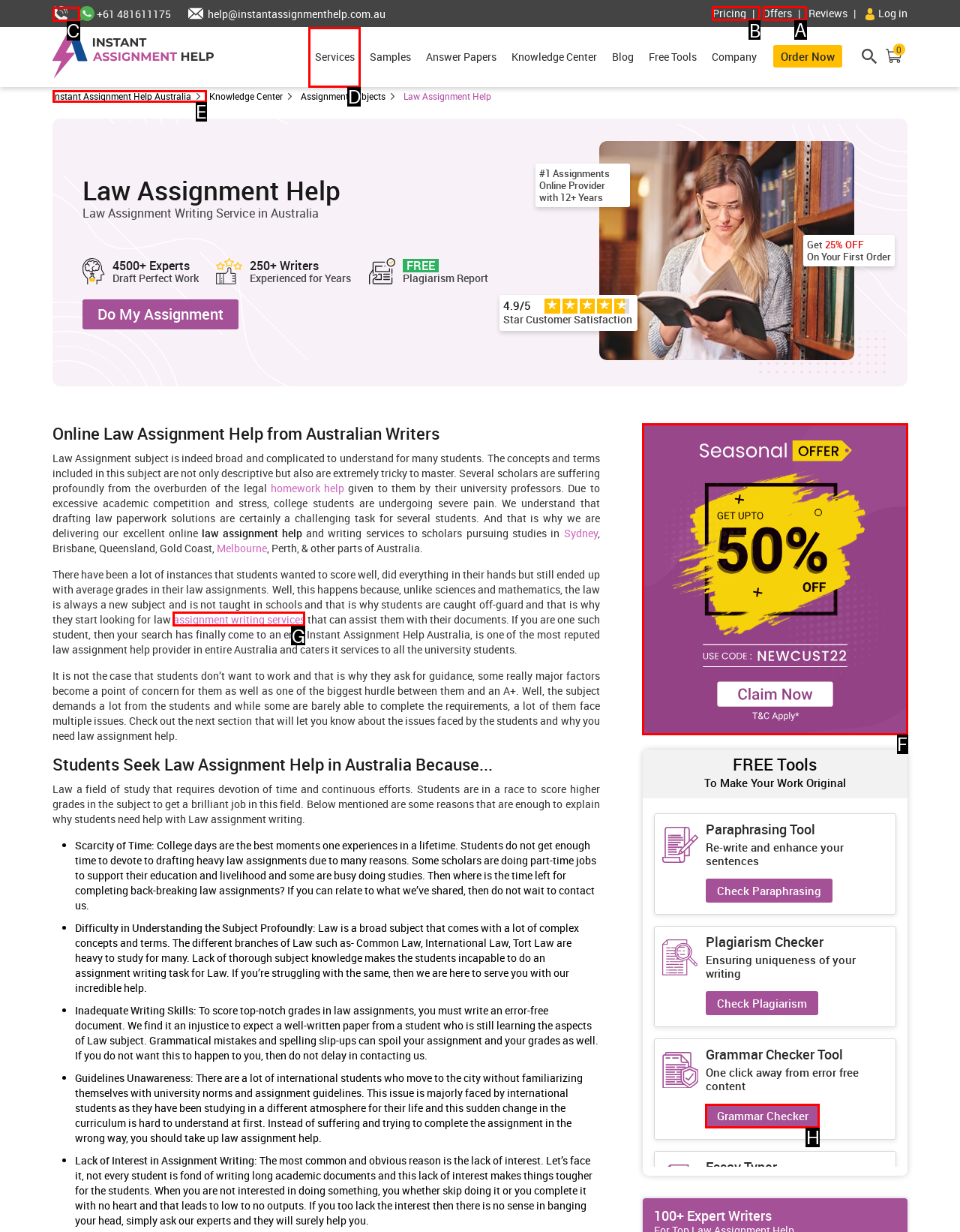Select the HTML element that needs to be clicked to perform the task: View the pricing details. Reply with the letter of the chosen option.

B